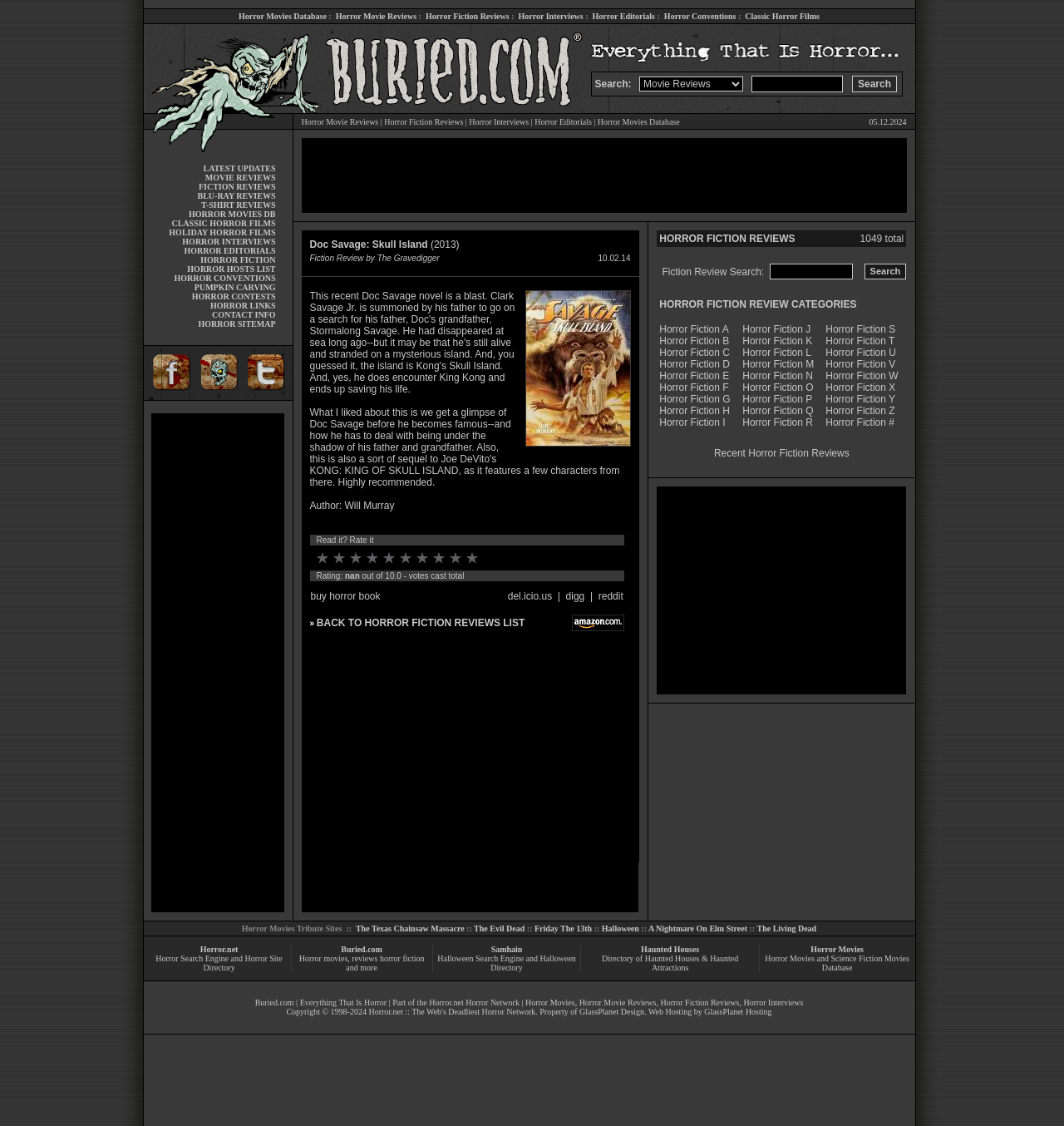Give a concise answer using only one word or phrase for this question:
What is the purpose of the search bar?

Search movie reviews